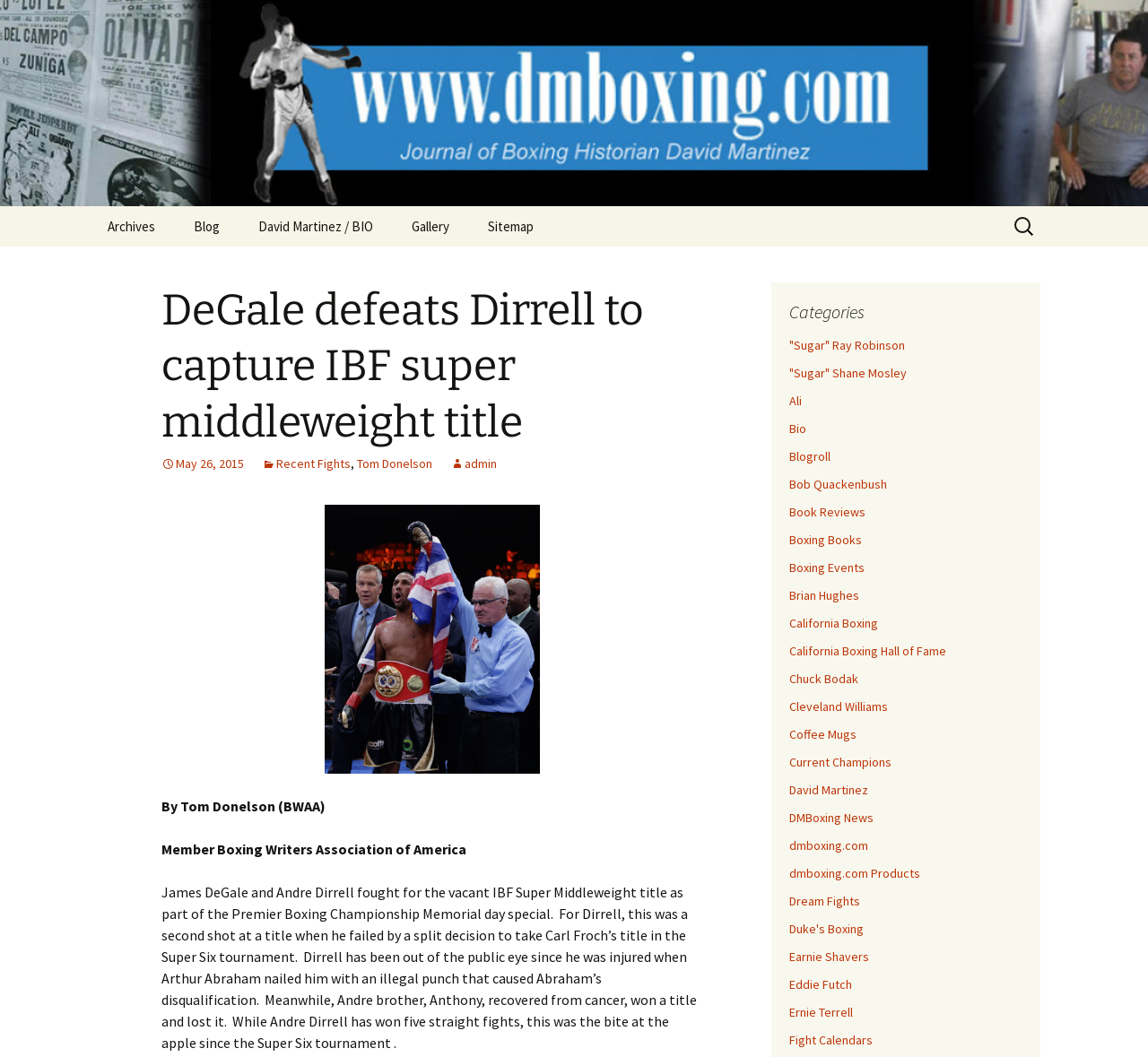Provide the bounding box coordinates of the UI element this sentence describes: ""Sugar" Ray Robinson".

[0.688, 0.319, 0.788, 0.334]